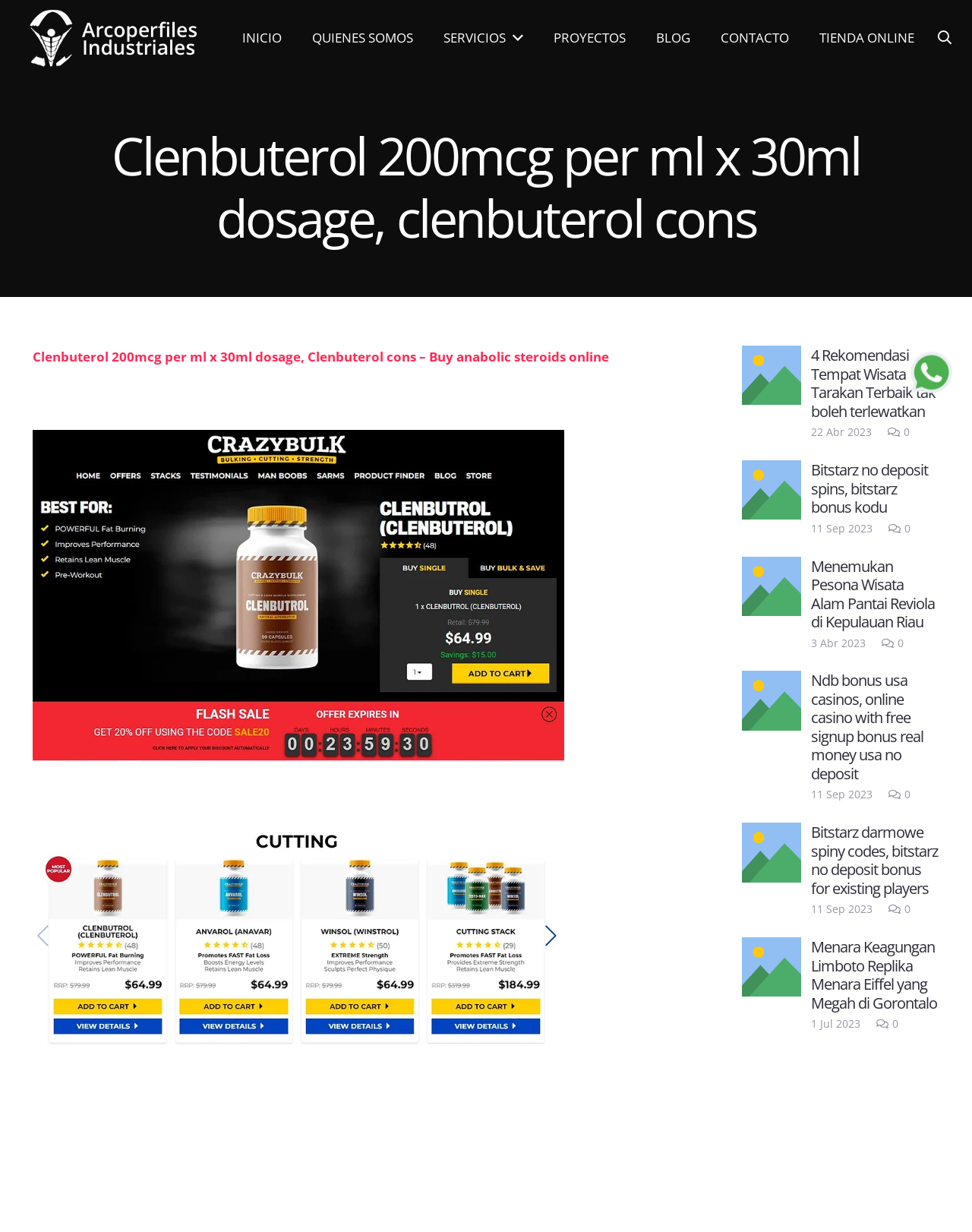Please identify the bounding box coordinates of the clickable element to fulfill the following instruction: "Contact the website". The coordinates should be four float numbers between 0 and 1, i.e., [left, top, right, bottom].

[0.726, 0.0, 0.827, 0.062]